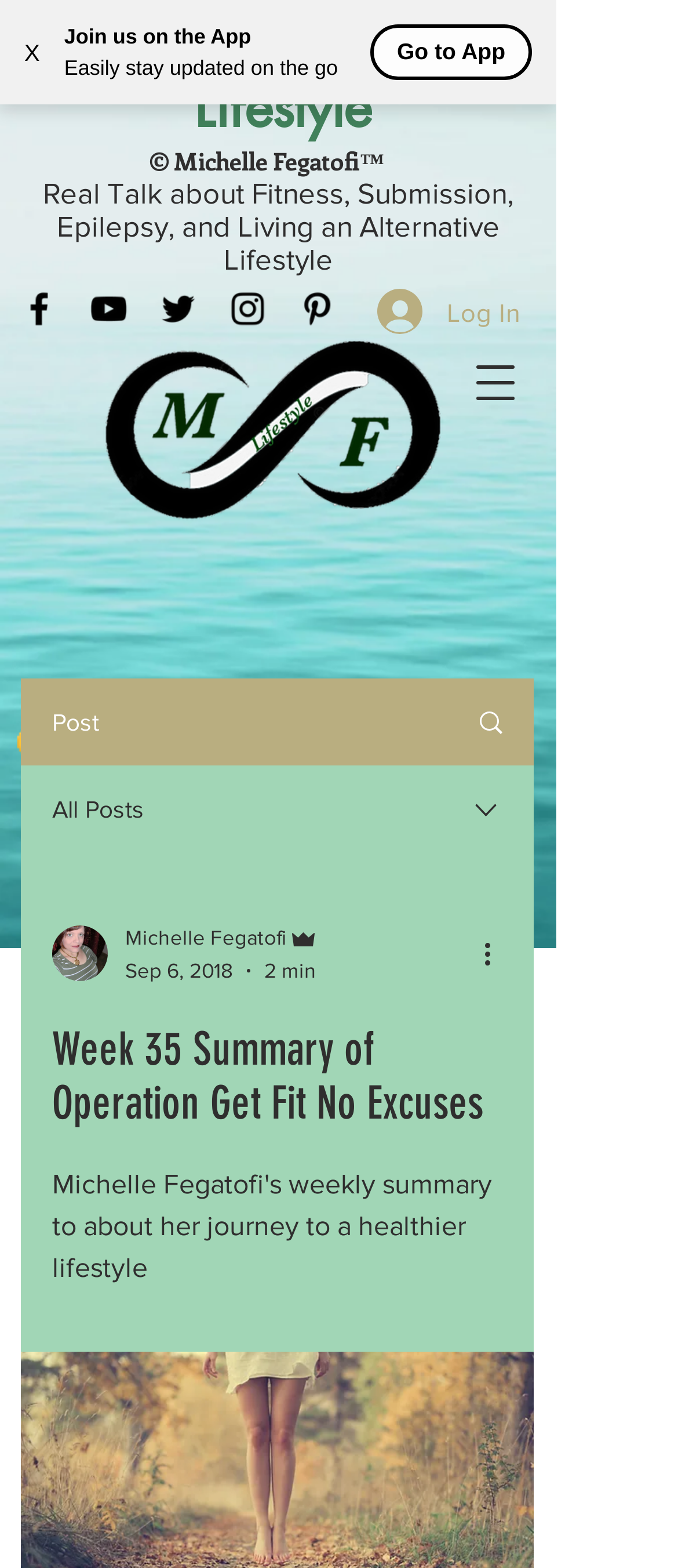Create a detailed summary of the webpage's content and design.

The webpage is a personal blog or journal focused on fitness and lifestyle, specifically Michelle Fegatofi's journey to a healthier lifestyle. At the top left corner, there is a button to close the current window, and next to it, a promotional message to join the app and stay updated on the go. 

Below this section, there is a social bar with five social media icons, including Facebook, YouTube, Twitter, Instagram, and Pinterest, allowing users to connect with Michelle Fegatofi on various platforms. 

The main heading of the webpage is "Real Talk about Fitness, Submission, Epilepsy, and Living an Alternative Lifestyle", which suggests that the blog covers a range of topics related to fitness, wellness, and personal experiences. 

On the right side of the page, there are two buttons: "Donate via PayPal" and "Log In". The "Log In" button has an associated image. 

At the bottom of the page, there is a copyright notice stating "© Michelle Fegatofi™". 

The main content of the webpage appears to be a blog post, with a heading "Week 35 Summary of Operation Get Fit No Excuses". The post includes an image, and below it, there are links to "Post" and "All Posts", suggesting that this is a single entry in a series of blog posts. There is also a combobox that allows users to select from a menu. 

The blog post includes a writer's picture, the author's name "Michelle Fegatofi Admin", and the date and time the post was written, "Sep 6, 2018, 2 min". There is also a "More actions" button with an associated image.